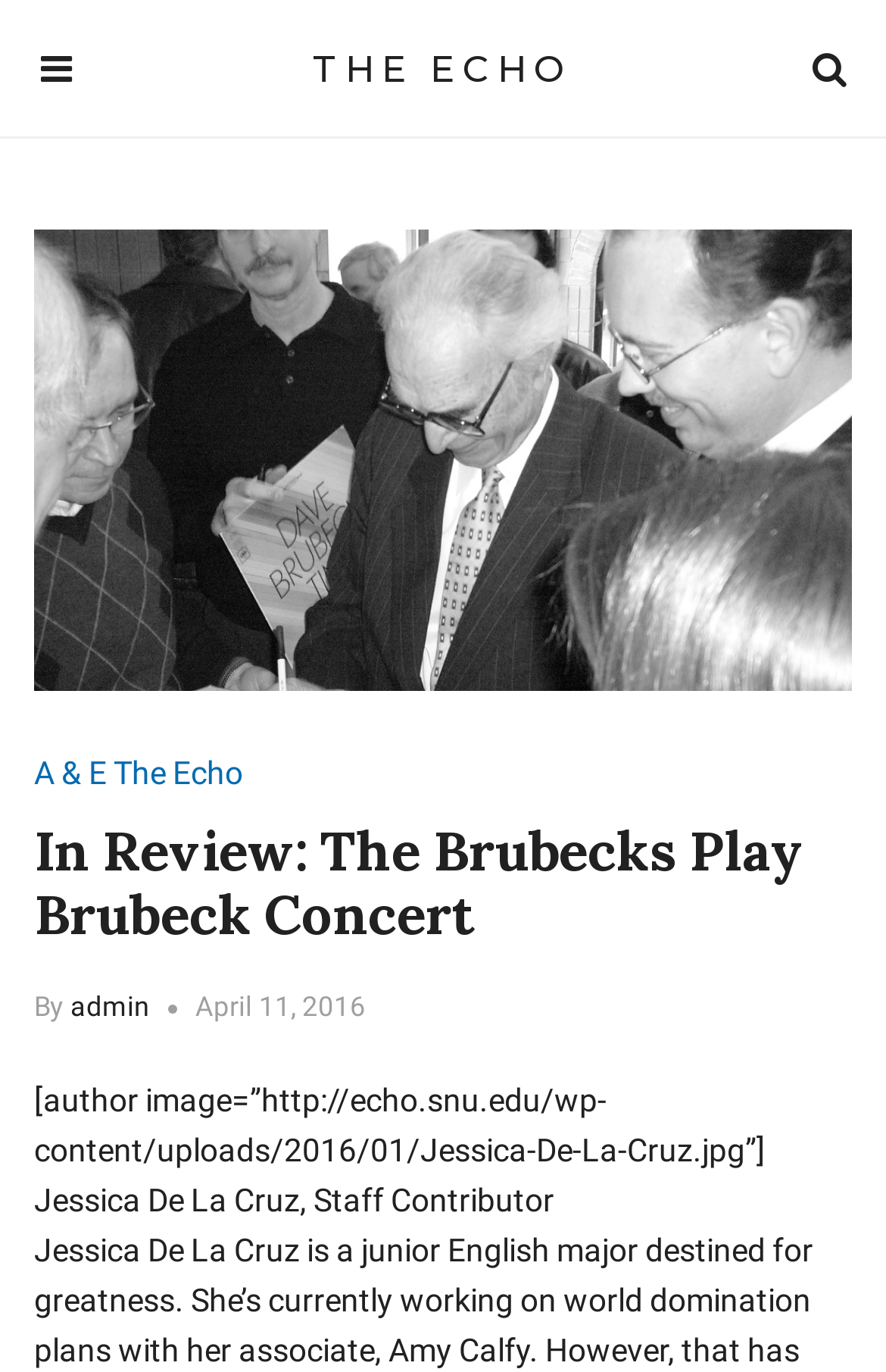Using the provided element description: "A & E", determine the bounding box coordinates of the corresponding UI element in the screenshot.

[0.038, 0.549, 0.121, 0.576]